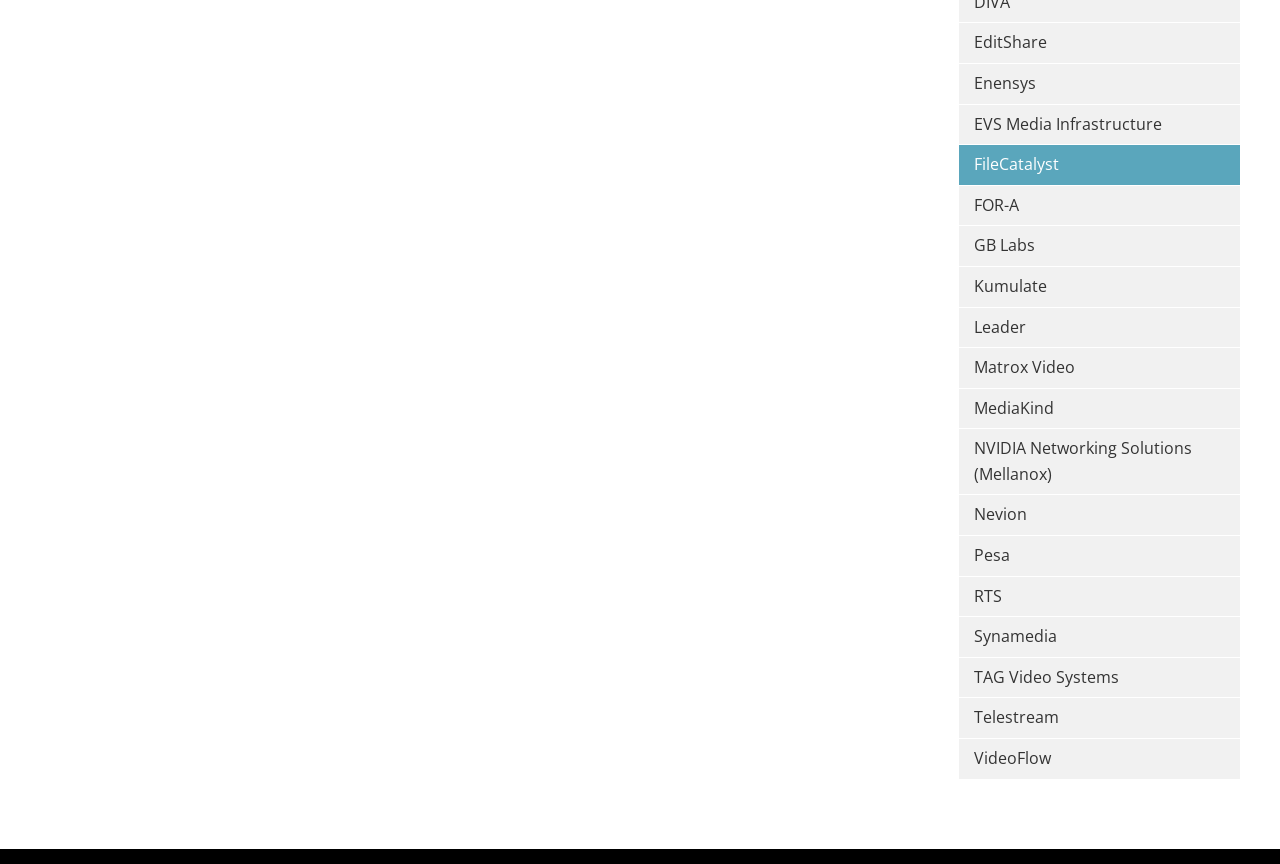Please provide a detailed answer to the question below based on the screenshot: 
Are the companies listed in alphabetical order?

I examined the text of each link element and found that they are in alphabetical order, from 'EditShare' to 'VideoFlow'.